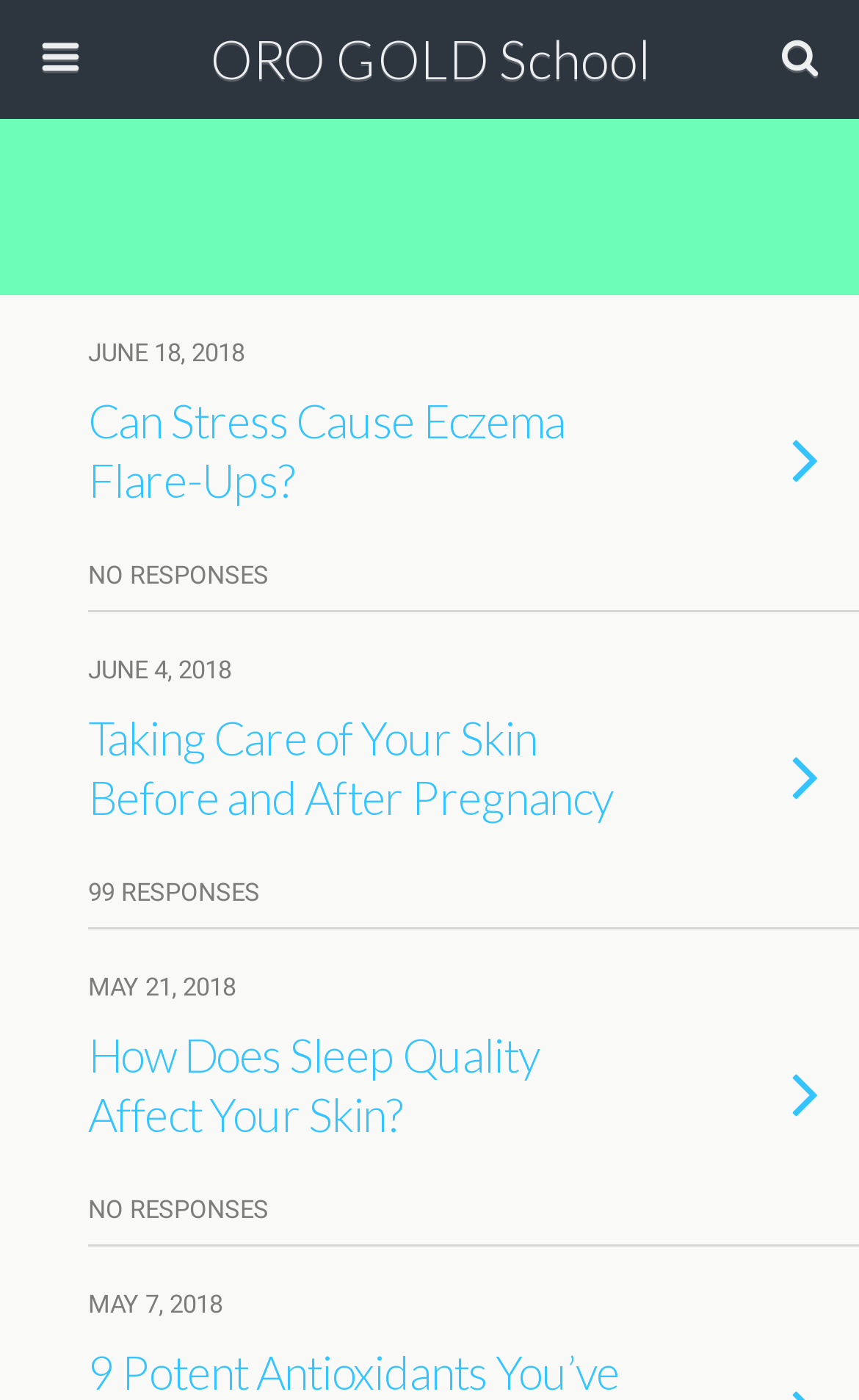Describe all the visual and textual components of the webpage comprehensively.

The webpage appears to be a blog or article listing page, with a focus on skin care and wellness. At the top, there is a prominent link to "ORO GOLD School" and a search bar with a text box and a "Search" button. 

Below the search bar, there are three article links, each with a heading and a date. The first article, dated June 18, 2018, is titled "Can Stress Cause Eczema Flare-Ups?" and takes up about a quarter of the page's width. The second article, dated June 4, 2018, is titled "Taking Care of Your Skin Before and After Pregnancy" and is positioned below the first article. The third article, dated May 21, 2018, is titled "How Does Sleep Quality Affect Your Skin?" and is located at the bottom of the page. Each article heading is centered within its respective link.